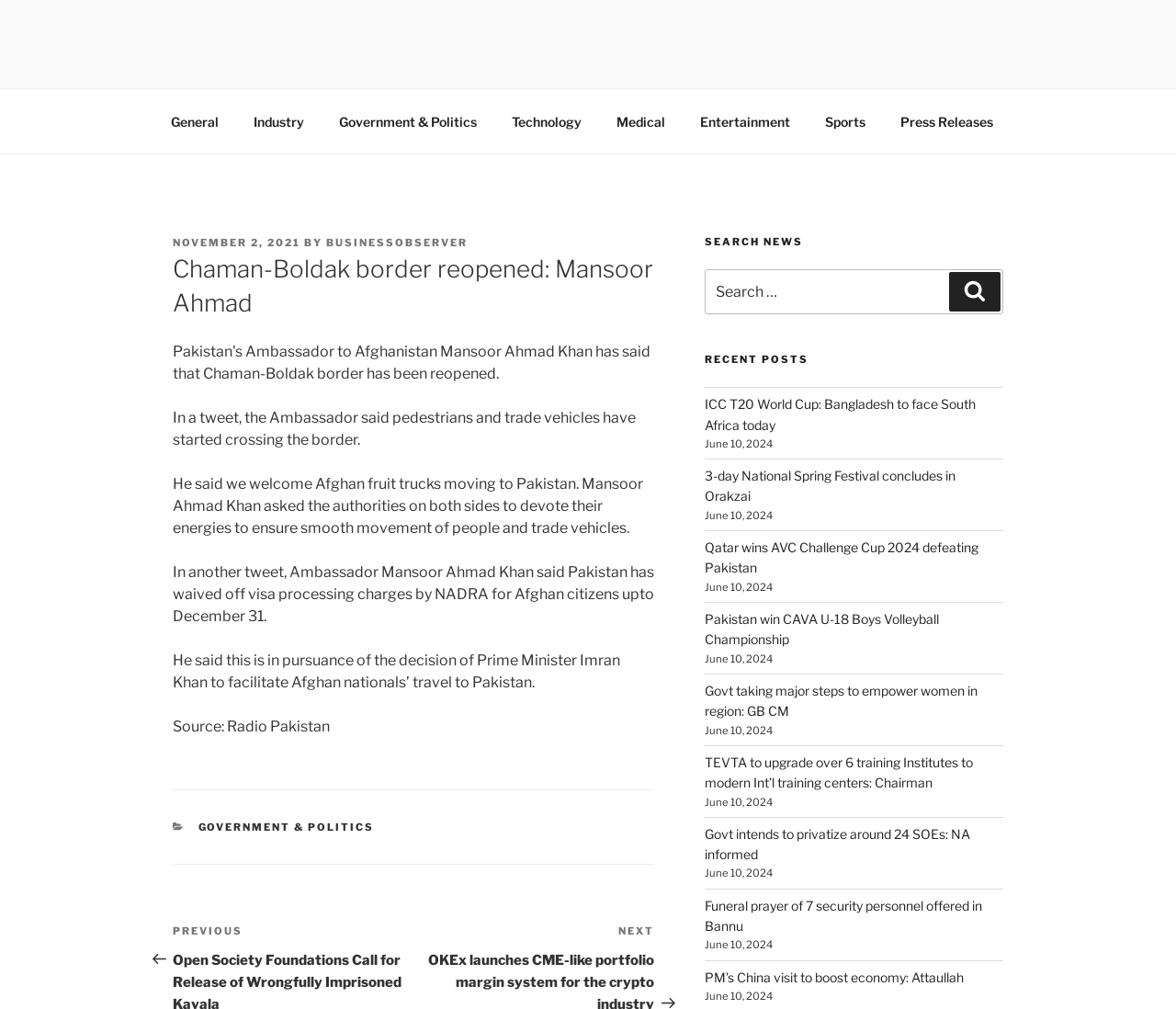Please respond to the question with a concise word or phrase:
What is the source of the article?

Radio Pakistan